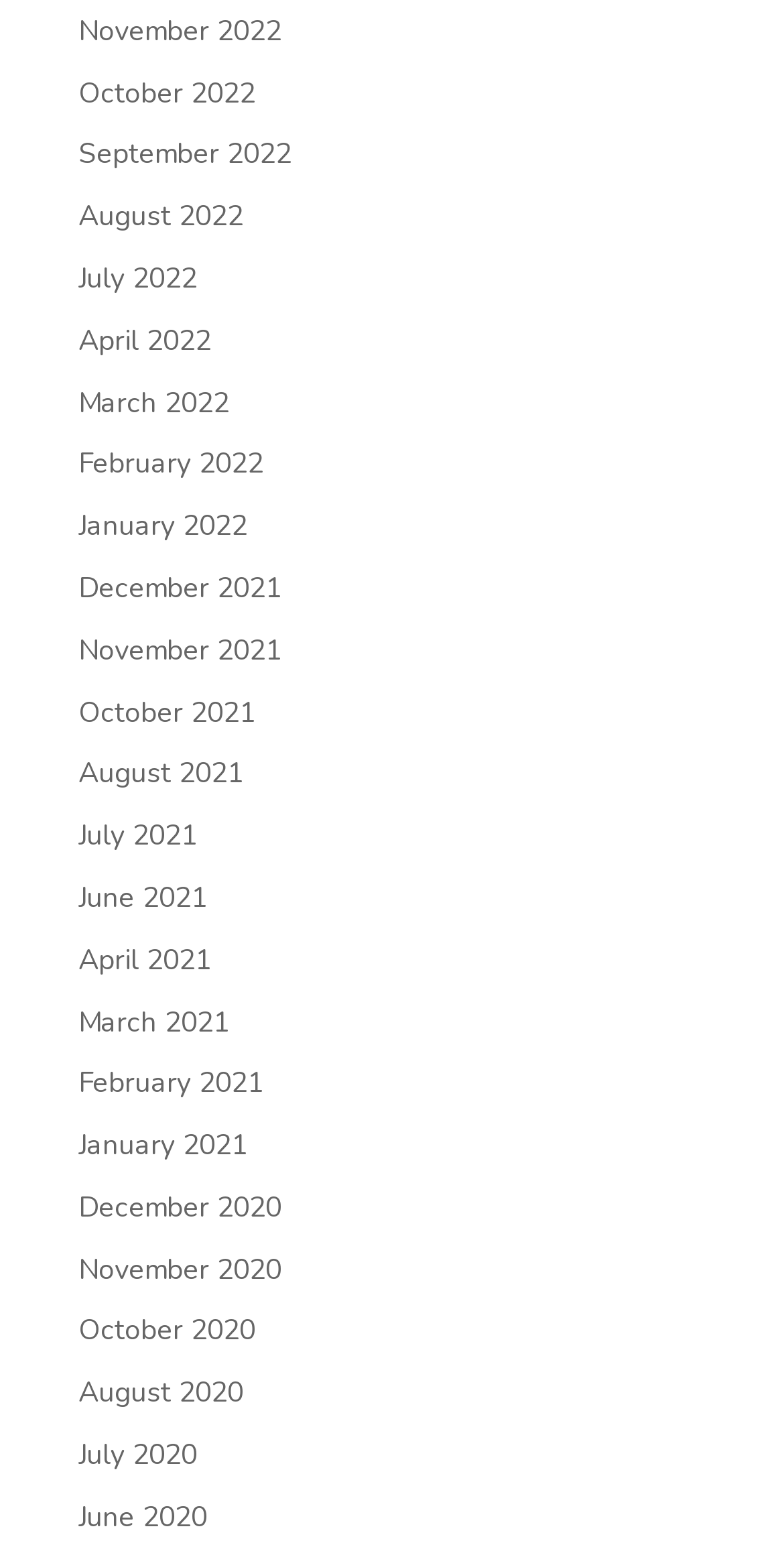How many months are listed on the webpage?
Please utilize the information in the image to give a detailed response to the question.

I counted the number of links on the webpage, each representing a month, and found 24 links, ranging from November 2022 to June 2020.